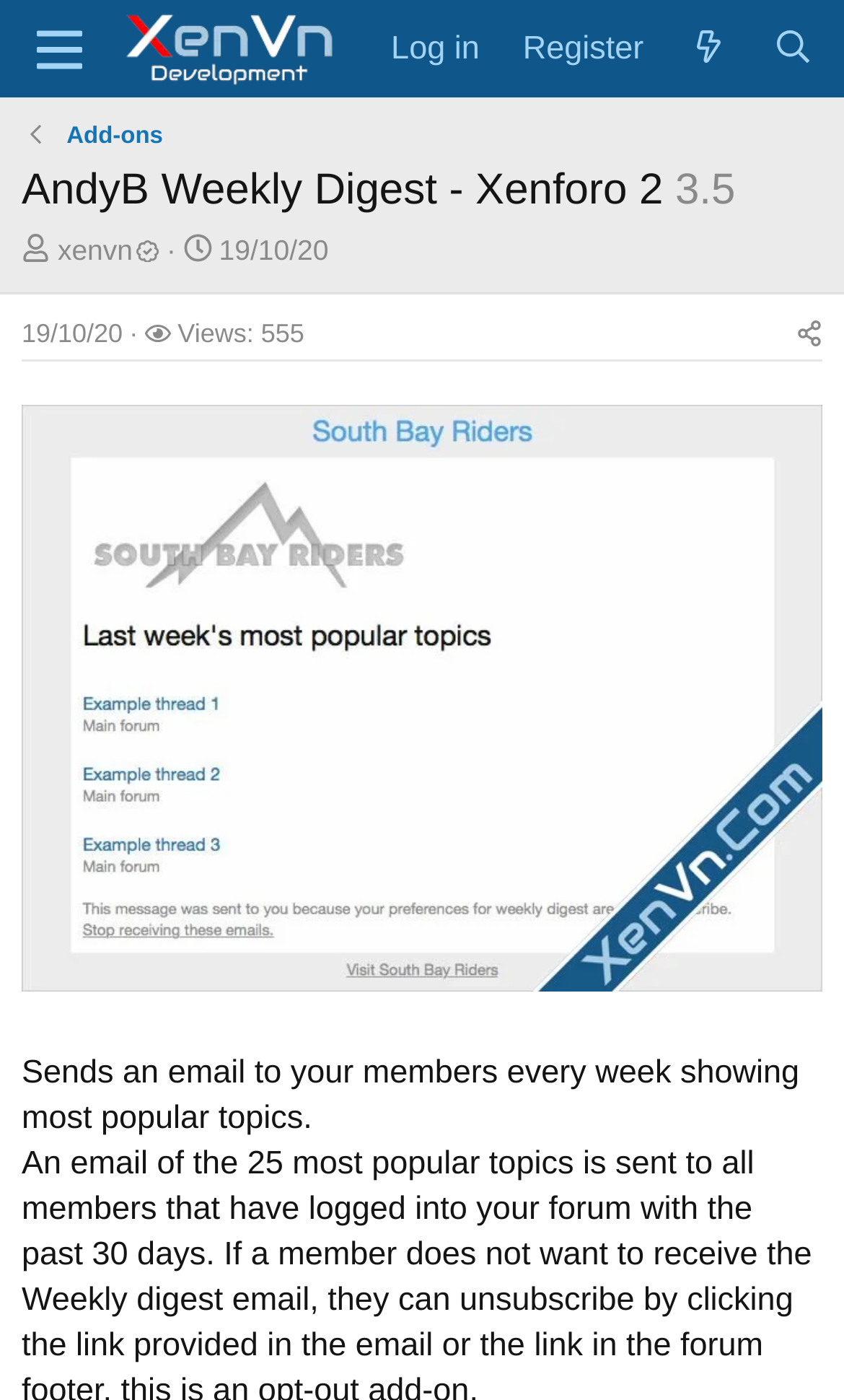Please determine the bounding box coordinates of the element's region to click in order to carry out the following instruction: "Visit XenVn.Com". The coordinates should be four float numbers between 0 and 1, i.e., [left, top, right, bottom].

[0.143, 0.007, 0.4, 0.063]